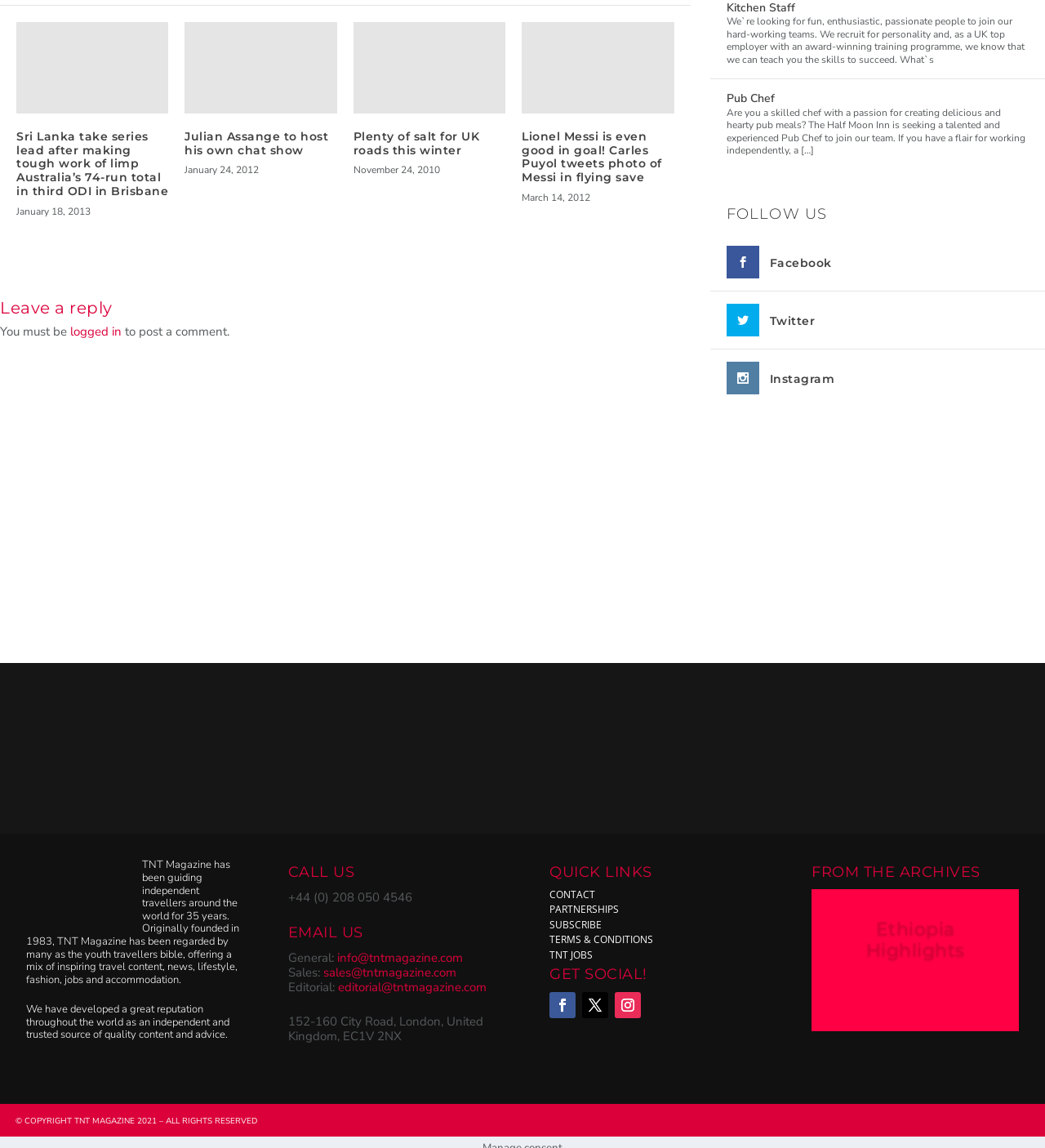Determine the bounding box coordinates for the element that should be clicked to follow this instruction: "Click on the 'Sri Lanka take series lead after making tough work of limp Australia’s 74-run total in third ODI in Brisbane' link". The coordinates should be given as four float numbers between 0 and 1, in the format [left, top, right, bottom].

[0.016, 0.009, 0.161, 0.088]